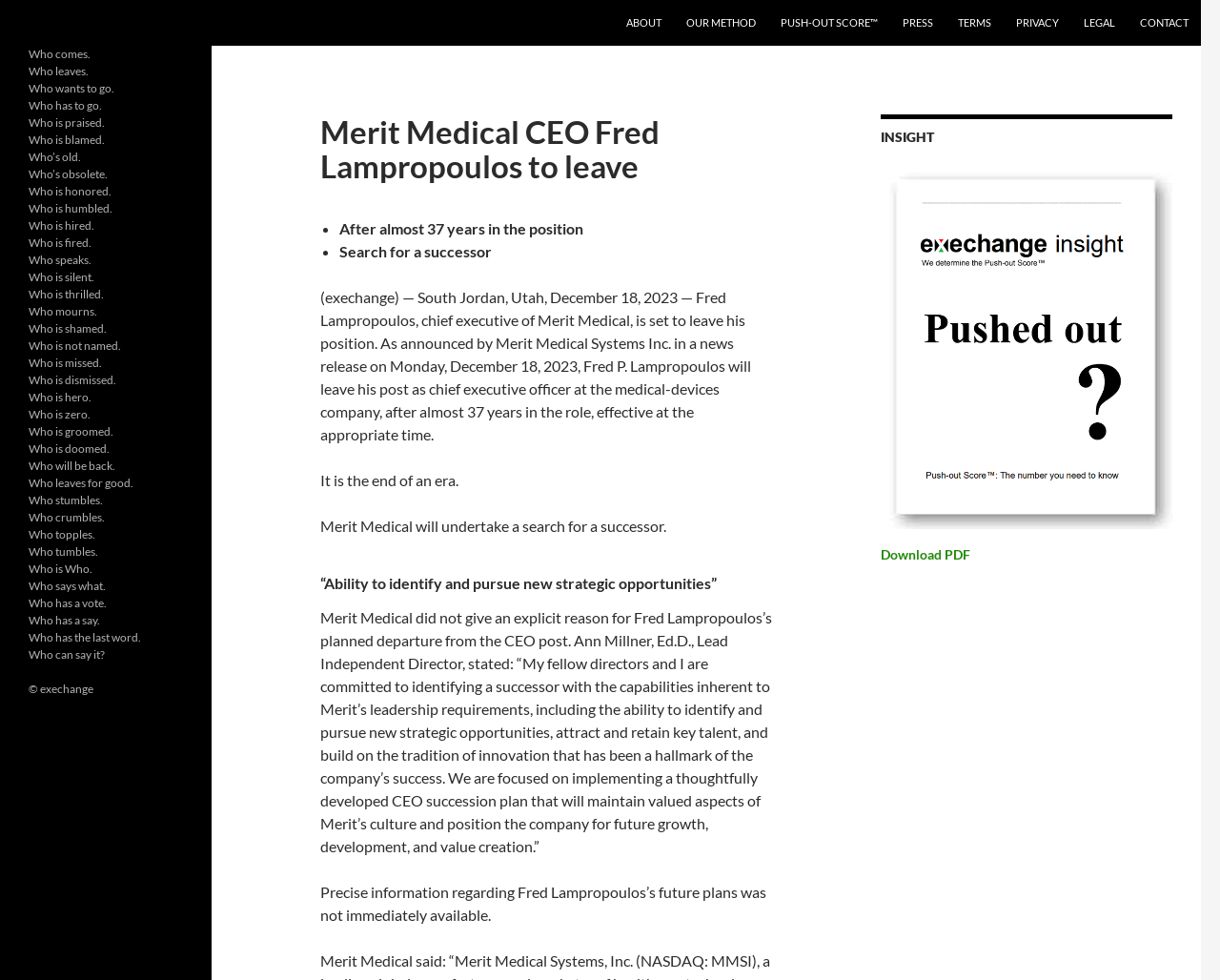Answer this question in one word or a short phrase: Who is the CEO of Merit Medical?

Fred Lampropoulos